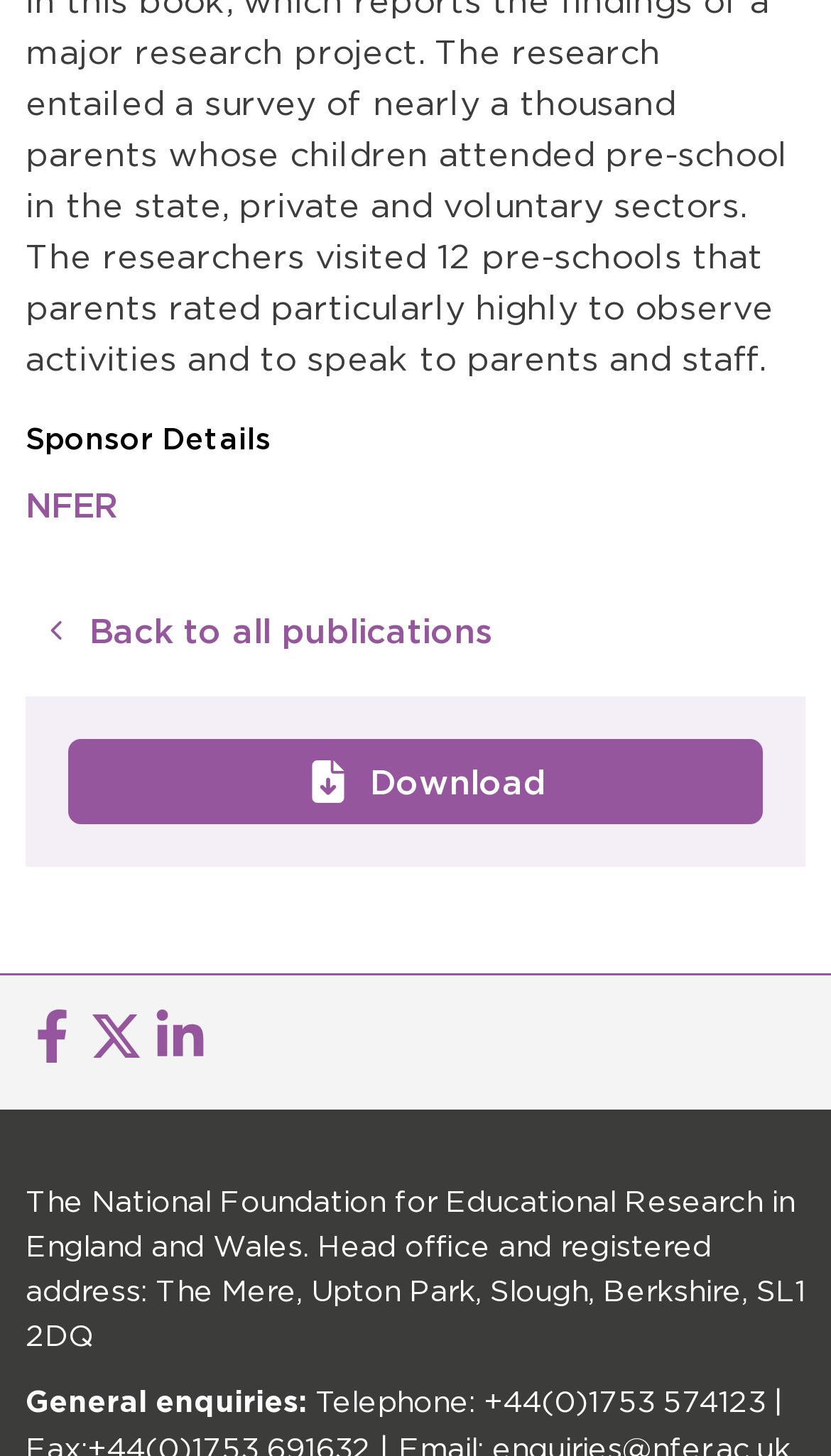Give a concise answer using one word or a phrase to the following question:
What social media platforms does NFER have?

Facebook, X, LinkedIn